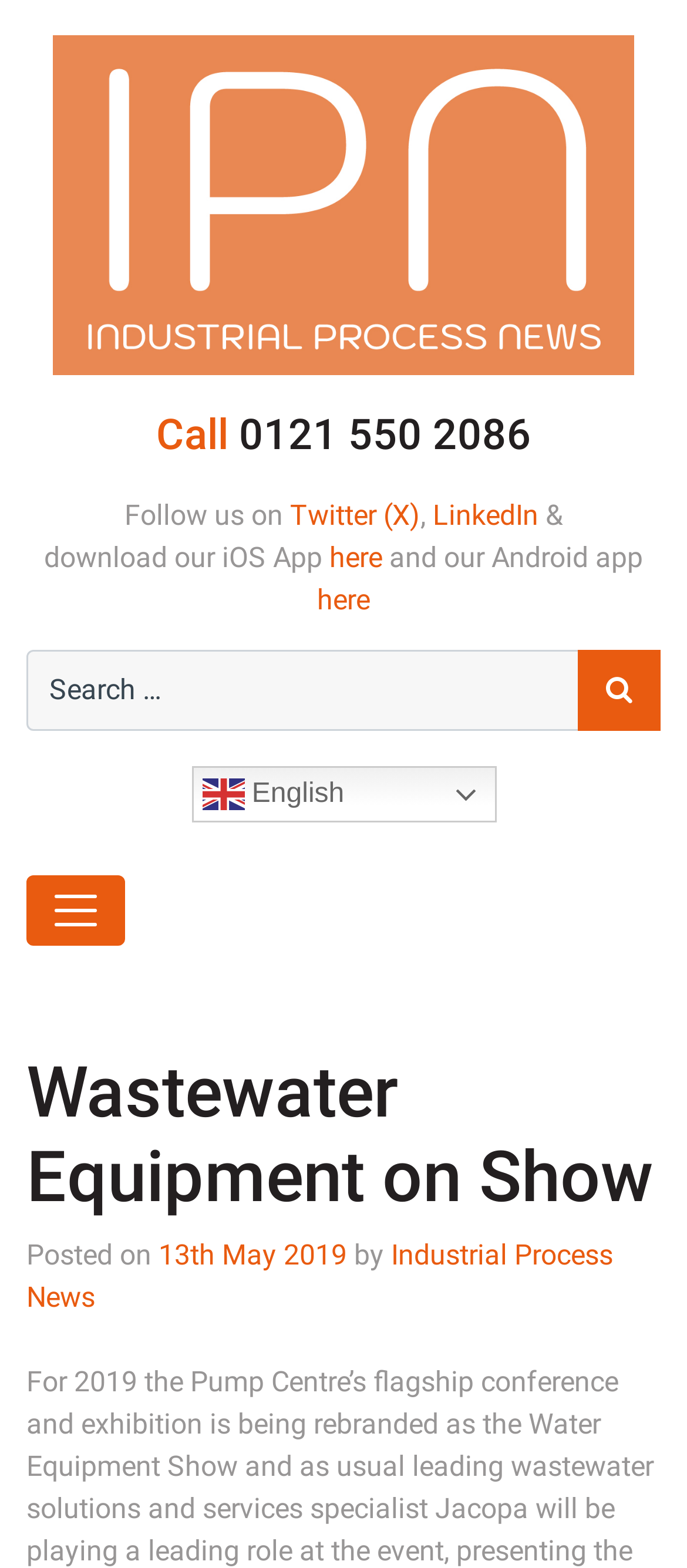Reply to the question with a brief word or phrase: What is the phone number to call?

0121 550 2086